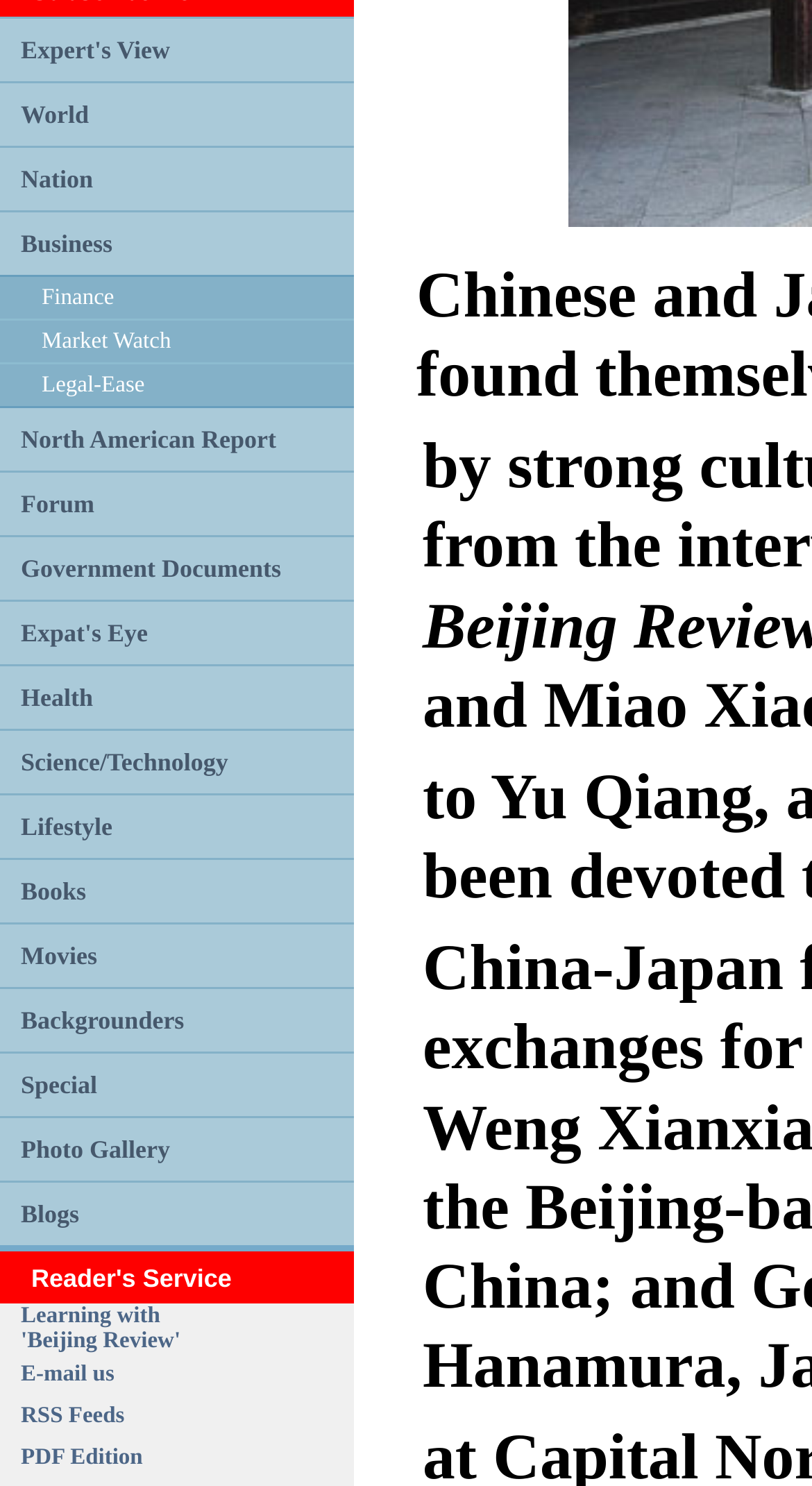Given the element description admin, predict the bounding box coordinates for the UI element in the webpage screenshot. The format should be (top-left x, top-left y, bottom-right x, bottom-right y), and the values should be between 0 and 1.

None